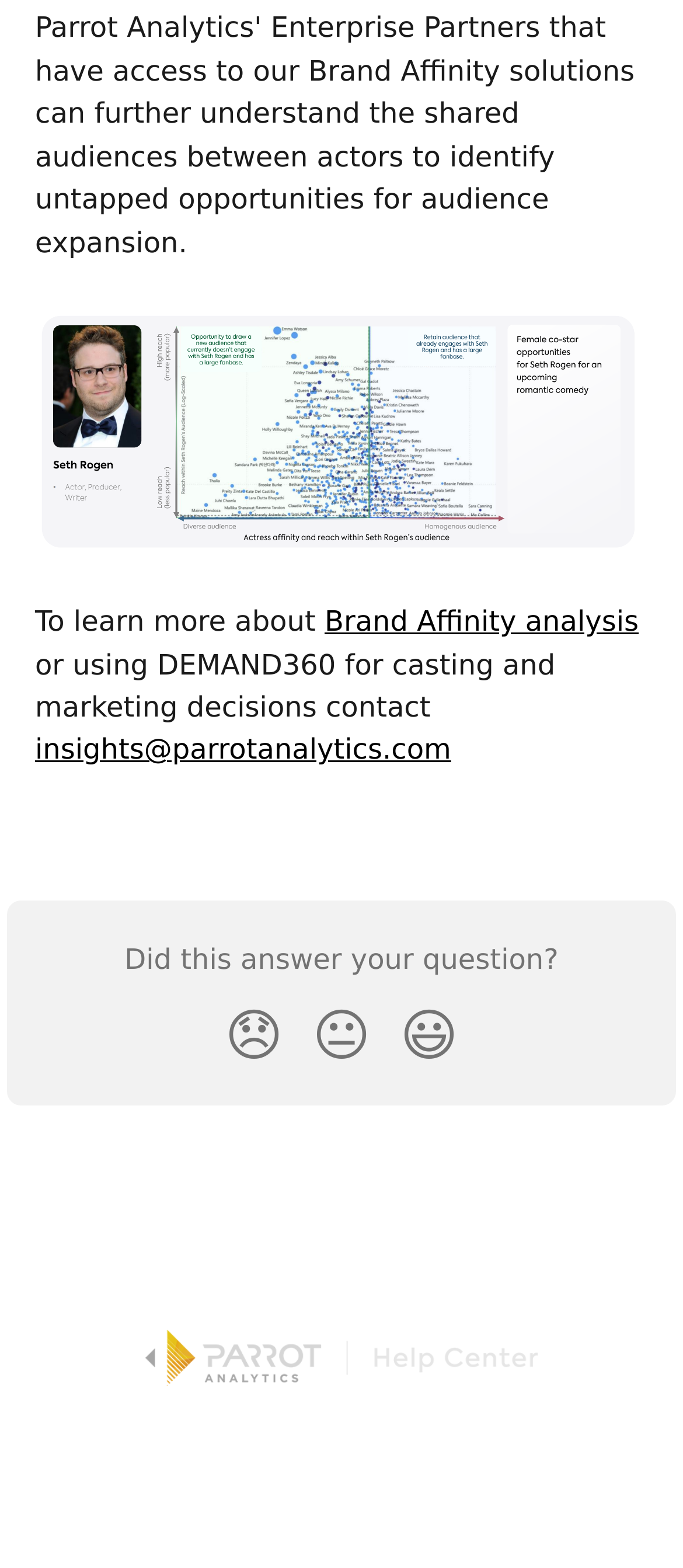Given the element description: "alt="Parrot Analytics Help Center"", predict the bounding box coordinates of the UI element it refers to, using four float numbers between 0 and 1, i.e., [left, top, right, bottom].

[0.213, 0.854, 0.787, 0.877]